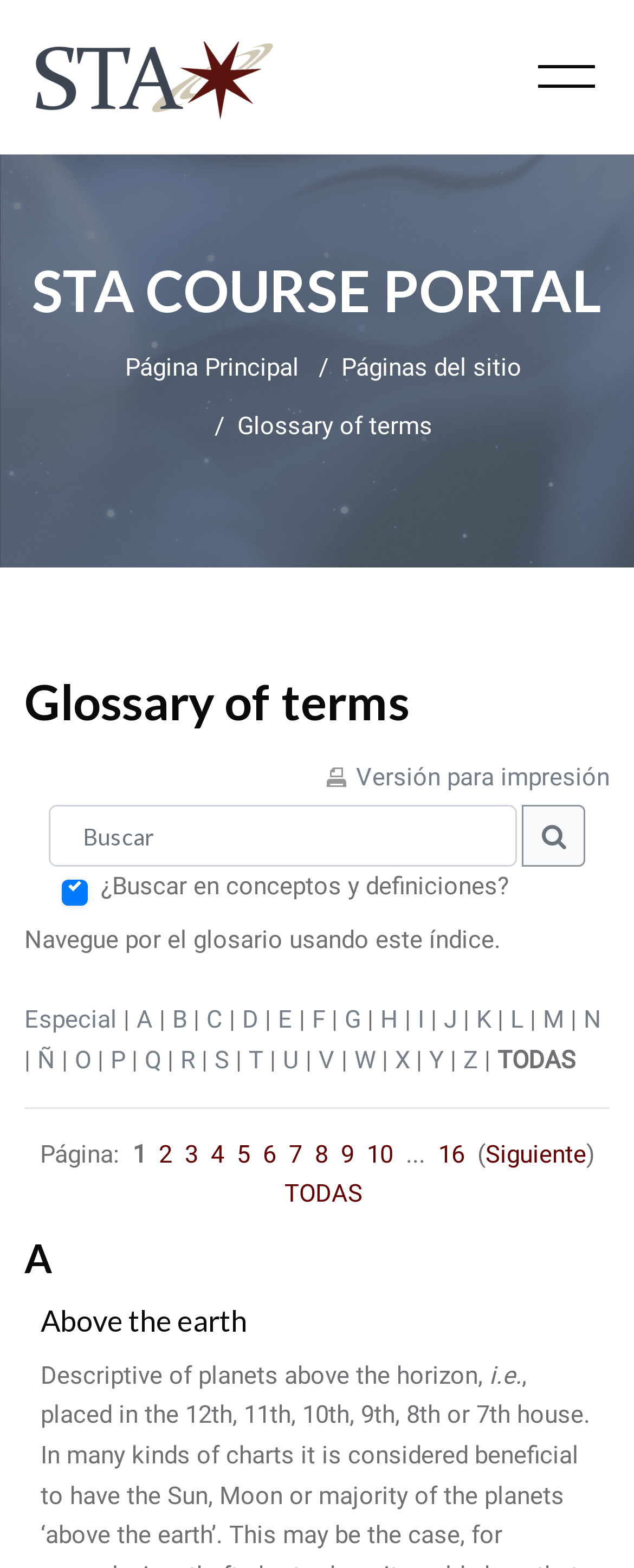Predict the bounding box of the UI element that fits this description: "Página Principal".

[0.197, 0.225, 0.472, 0.244]